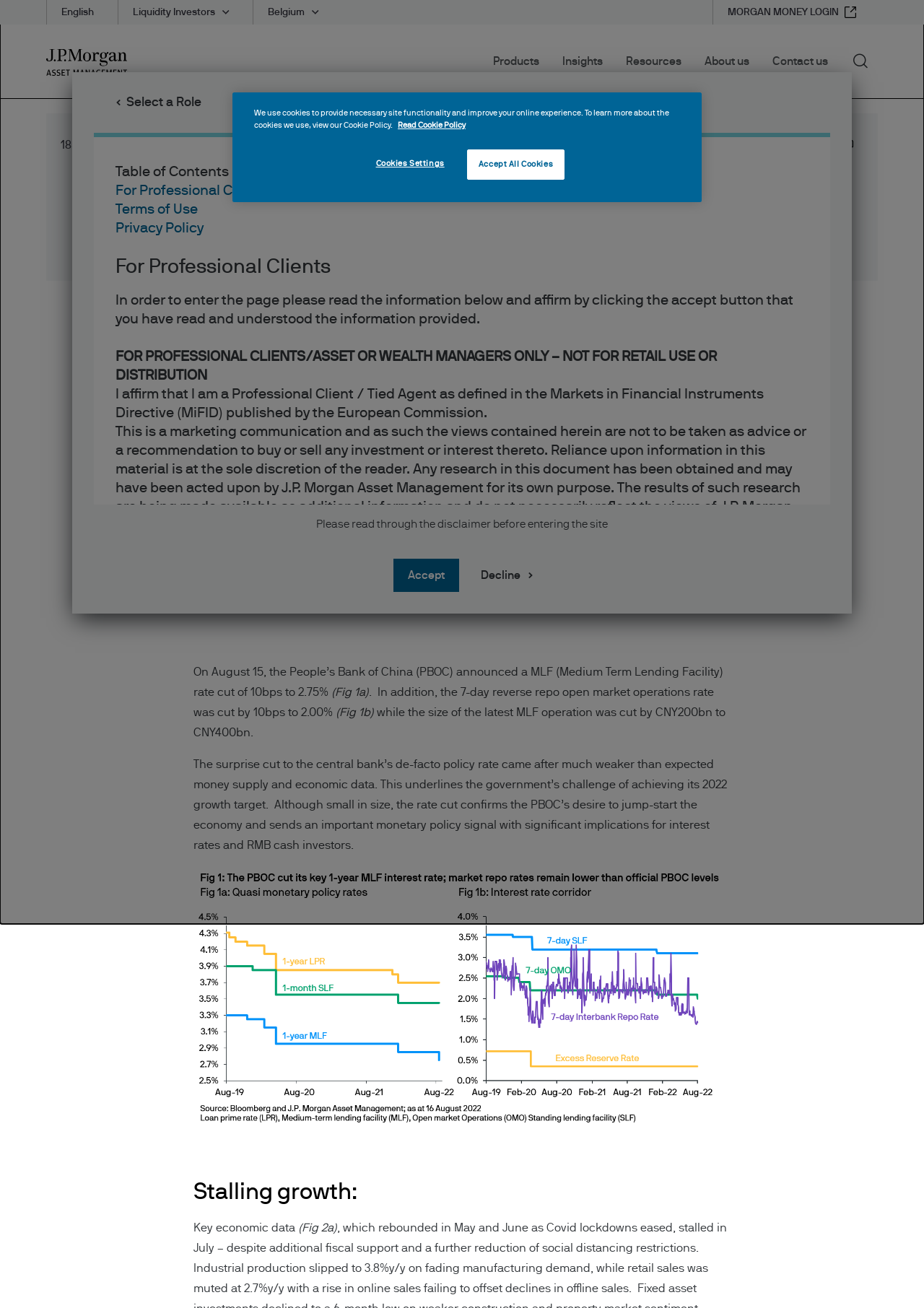What is the language of the website?
Please provide a single word or phrase in response based on the screenshot.

English